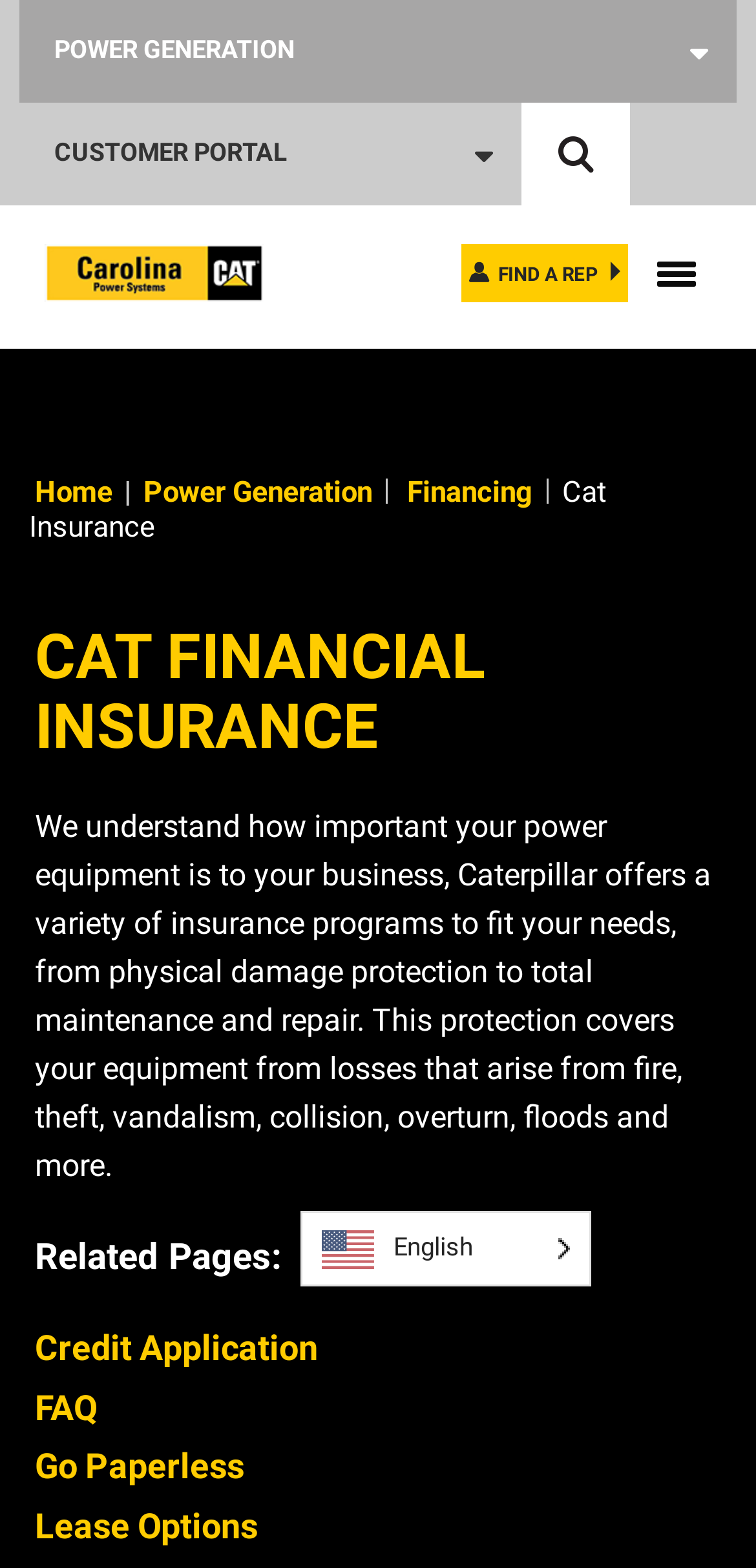Please identify the coordinates of the bounding box for the clickable region that will accomplish this instruction: "Go to Home | Power Generation".

[0.046, 0.303, 0.528, 0.325]